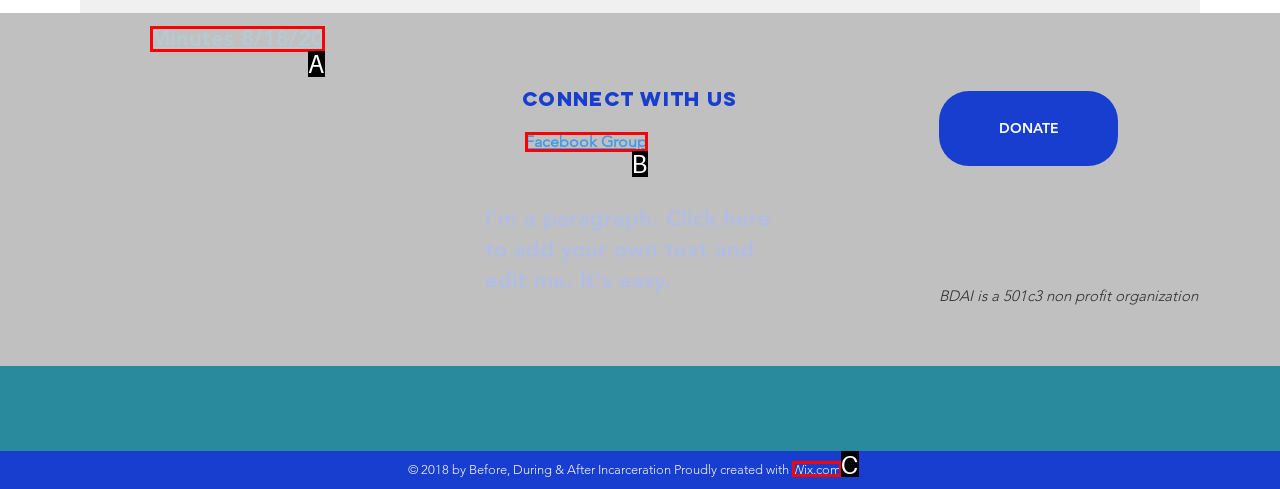Select the correct option based on the description: Minutes 8/18/20
Answer directly with the option’s letter.

A